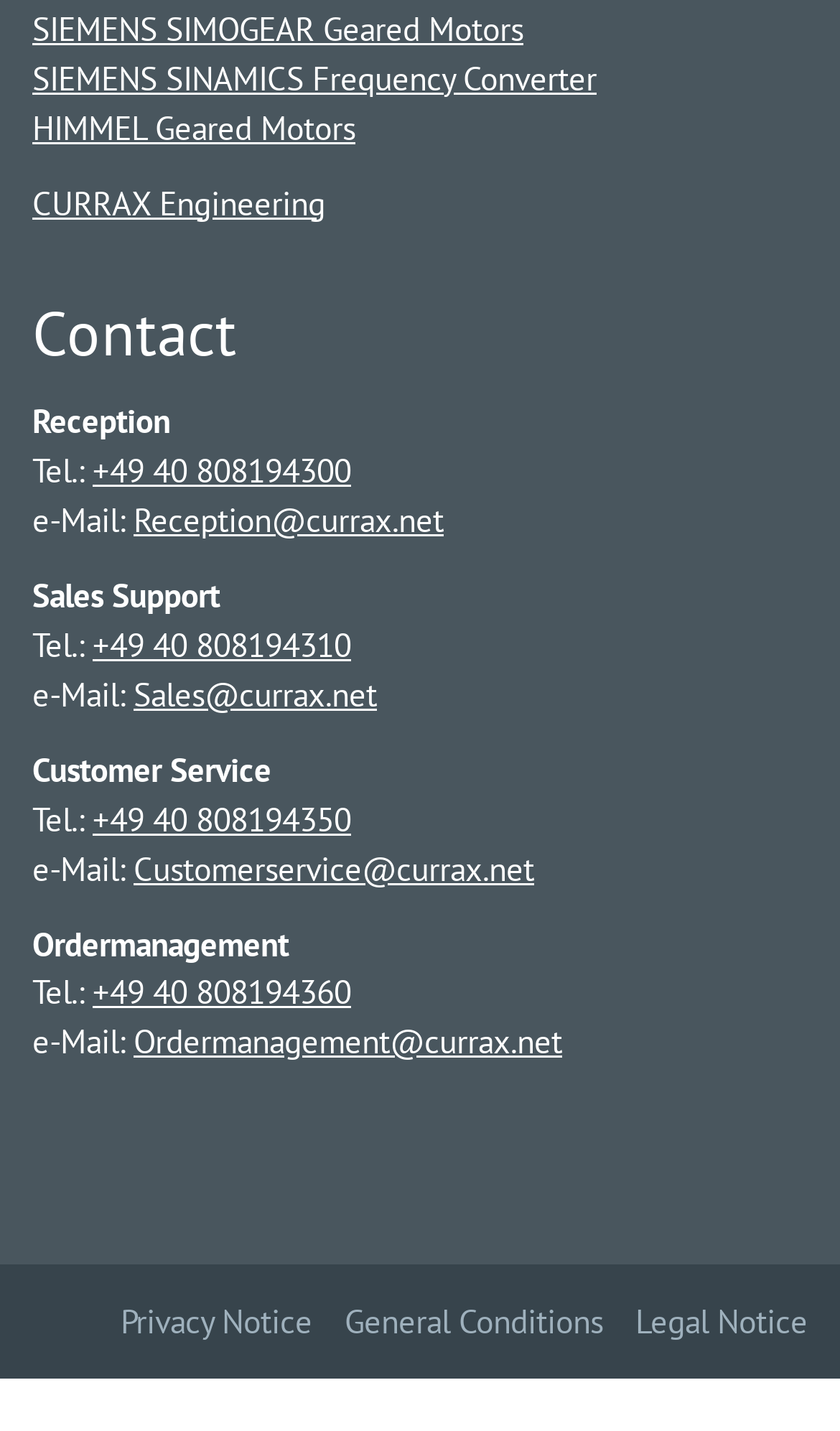What is the email address for Customer Service?
Using the information from the image, give a concise answer in one word or a short phrase.

Customerservice@currax.net